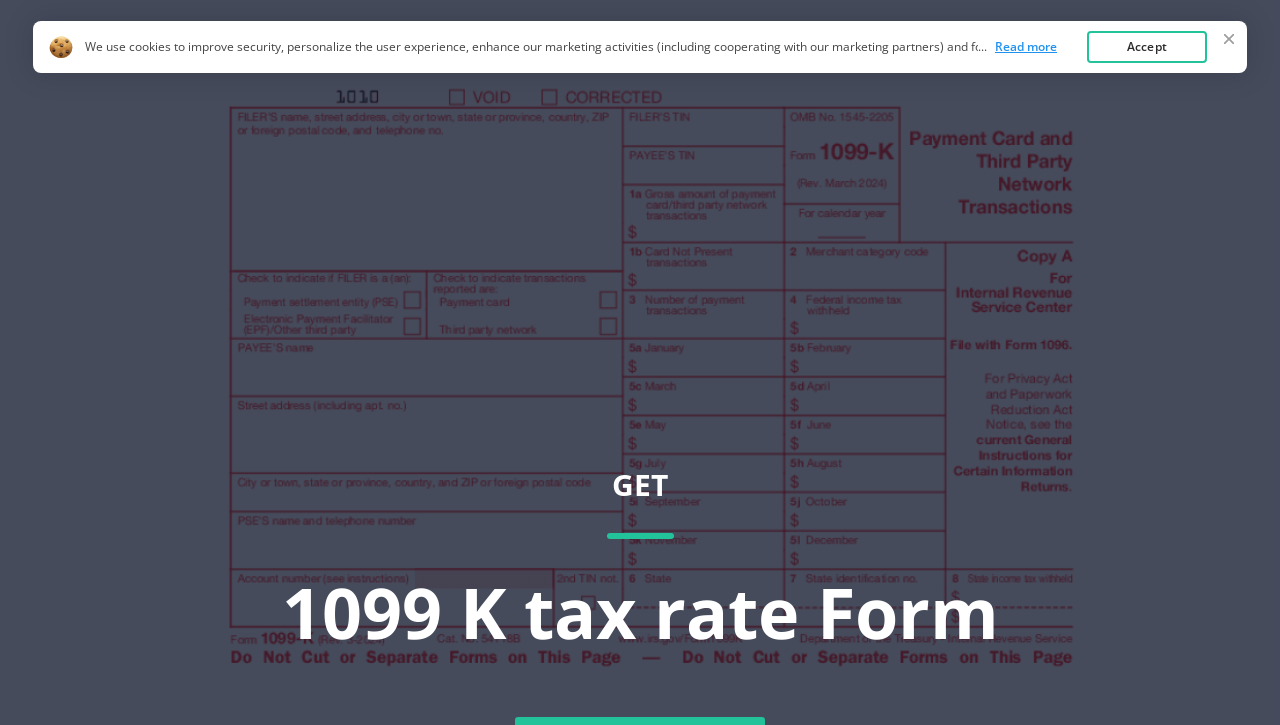What is the function of the 'Accept' button?
From the image, provide a succinct answer in one word or a short phrase.

Agree to the use of cookies